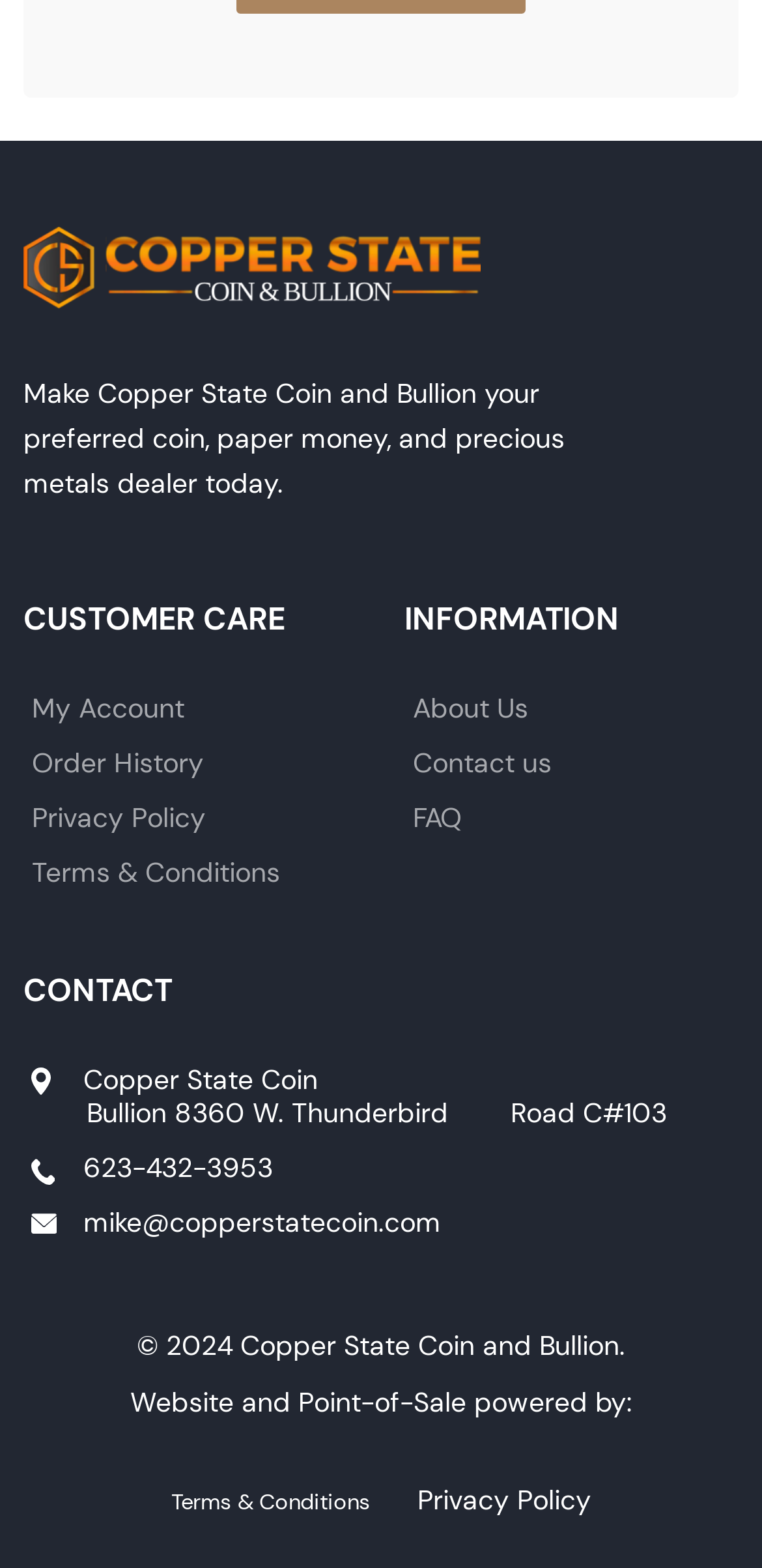Give a succinct answer to this question in a single word or phrase: 
What is the name of the company?

Copper State Coin and Bullion